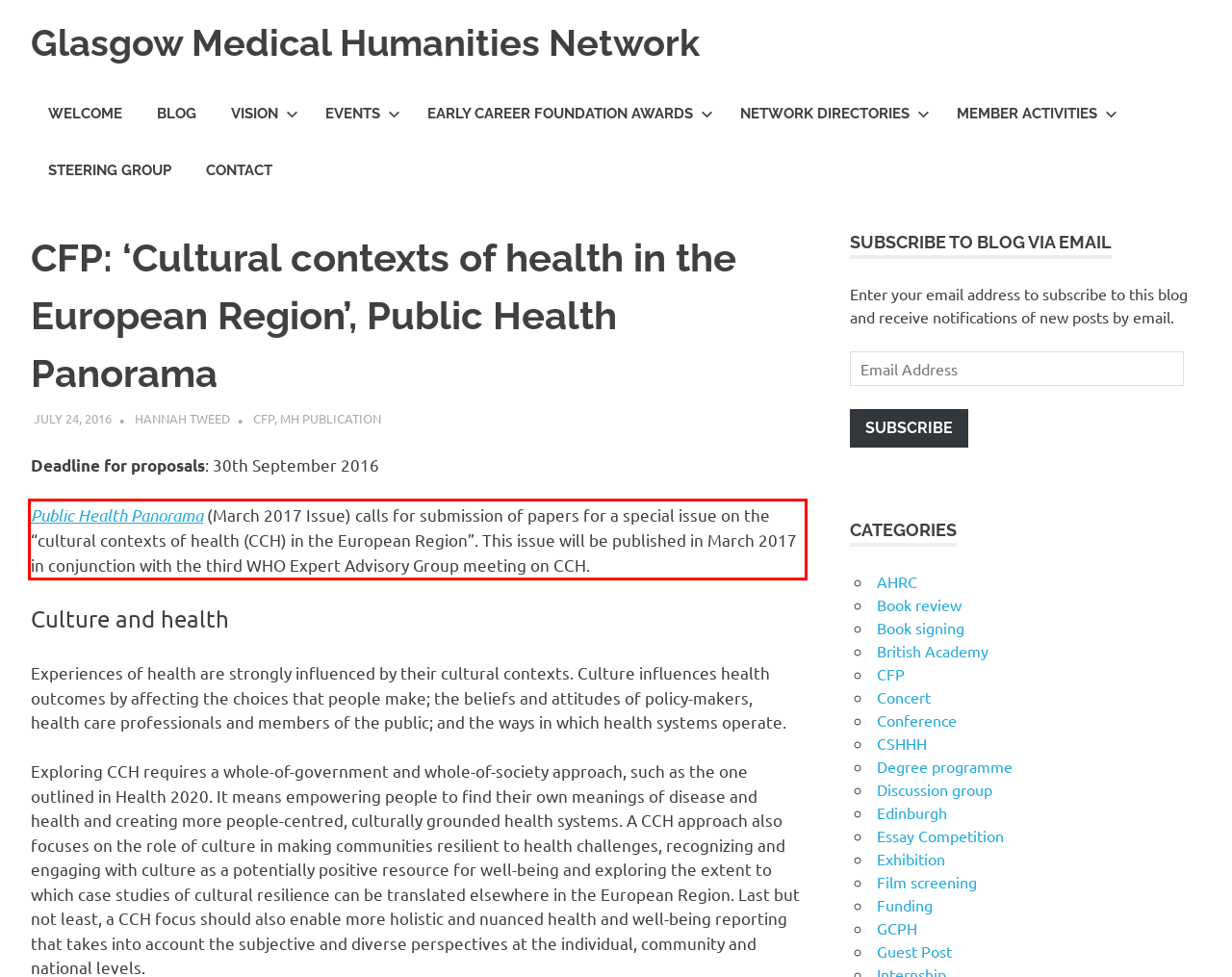Analyze the red bounding box in the provided webpage screenshot and generate the text content contained within.

Public Health Panorama (March 2017 Issue) calls for submission of papers for a special issue on the “cultural contexts of health (CCH) in the European Region”. This issue will be published in March 2017 in conjunction with the third WHO Expert Advisory Group meeting on CCH.